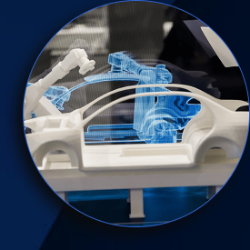Create an extensive and detailed description of the image.

The image illustrates a sophisticated simulation model that showcases a stylized white automotive chassis in the foreground, complemented by a translucent blue representation of robotic arms and machinery integrated within the vehicle structure. This depiction highlights the advanced technology used in the visualization of automated guided vehicles (AGVs) and the digital twin concept, emphasizing the intricate relationship between physical systems and their virtual counterparts. The model serves as a crucial tool for understanding and optimizing complex processes in manufacturing, reflecting a commitment to lean and reliable operations in intralogistics.